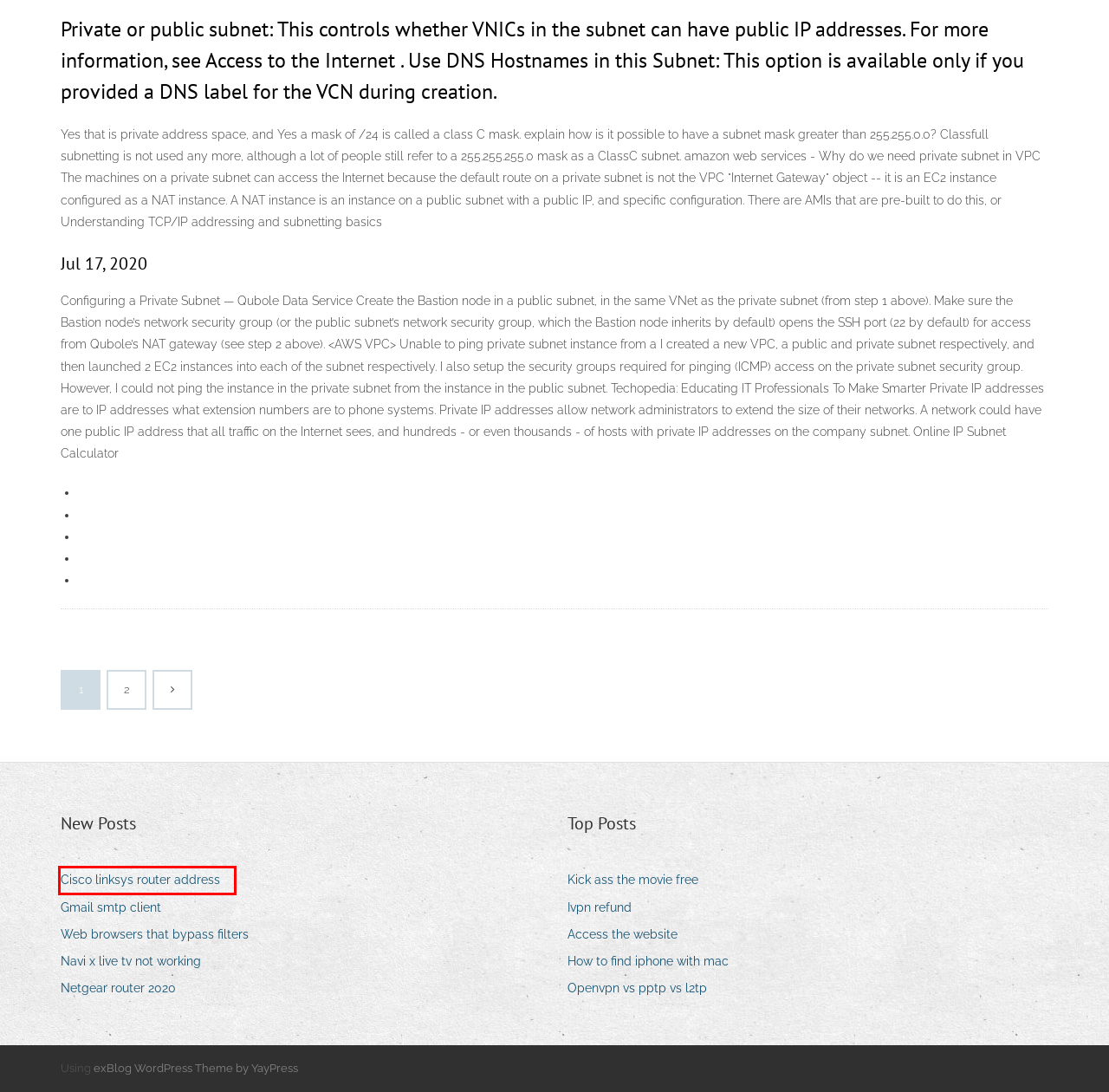A screenshot of a webpage is given with a red bounding box around a UI element. Choose the description that best matches the new webpage shown after clicking the element within the red bounding box. Here are the candidates:
A. Serie de fourier exercice corrigé pdf
B. Navi x live tv not working fbkzm
C. Netgear router 2020 vsnmz
D. Apprendre a jouet au poker
E. Chumba casino free play bonus
F. Cisco linksys router address bkltt
G. Dil önemi ile ilgili kompozisyon kısa
H. Web browsers that bypass filters rhjkt

F